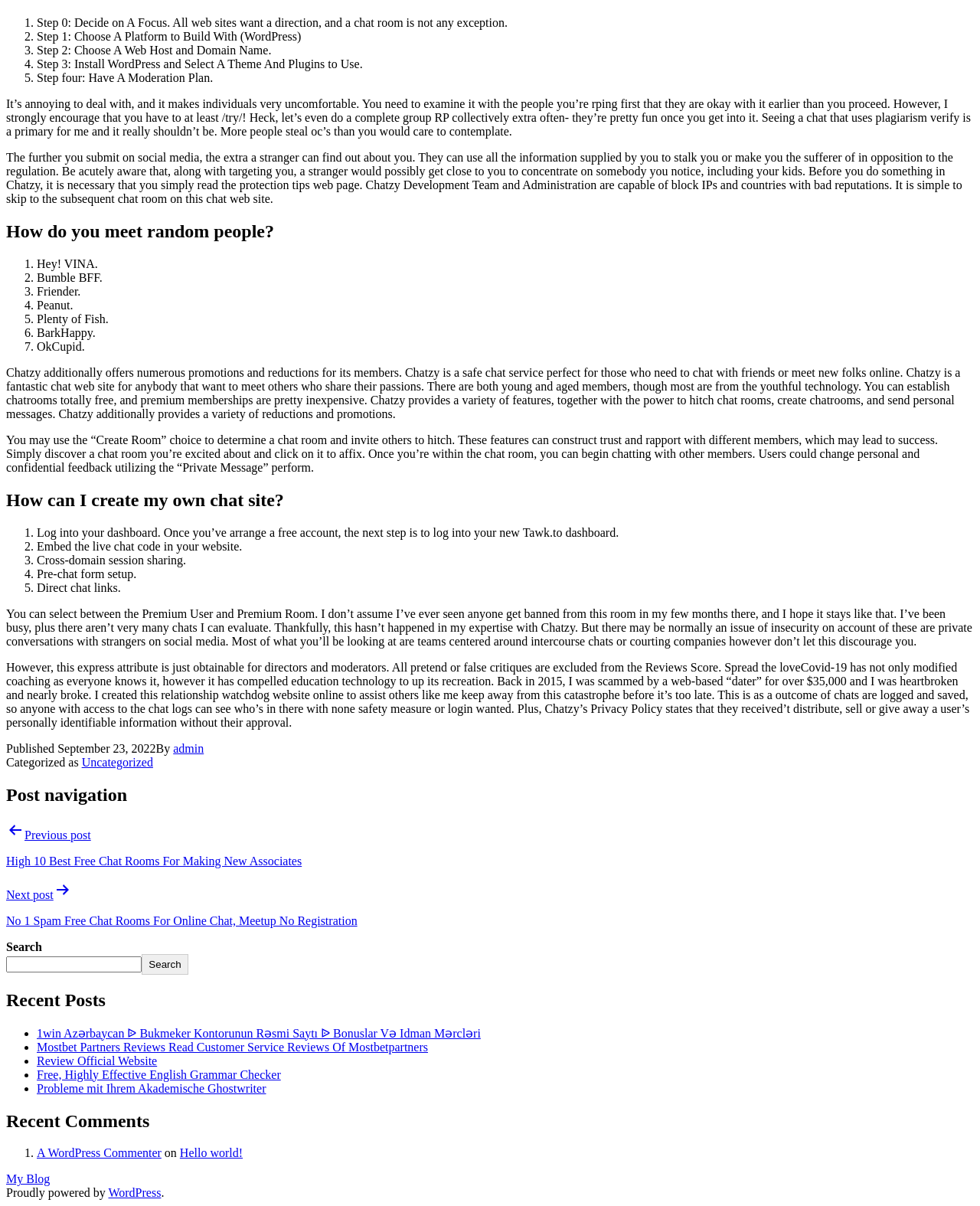Please determine the bounding box coordinates of the element to click in order to execute the following instruction: "Click on the 'My Blog' link". The coordinates should be four float numbers between 0 and 1, specified as [left, top, right, bottom].

[0.006, 0.972, 0.051, 0.983]